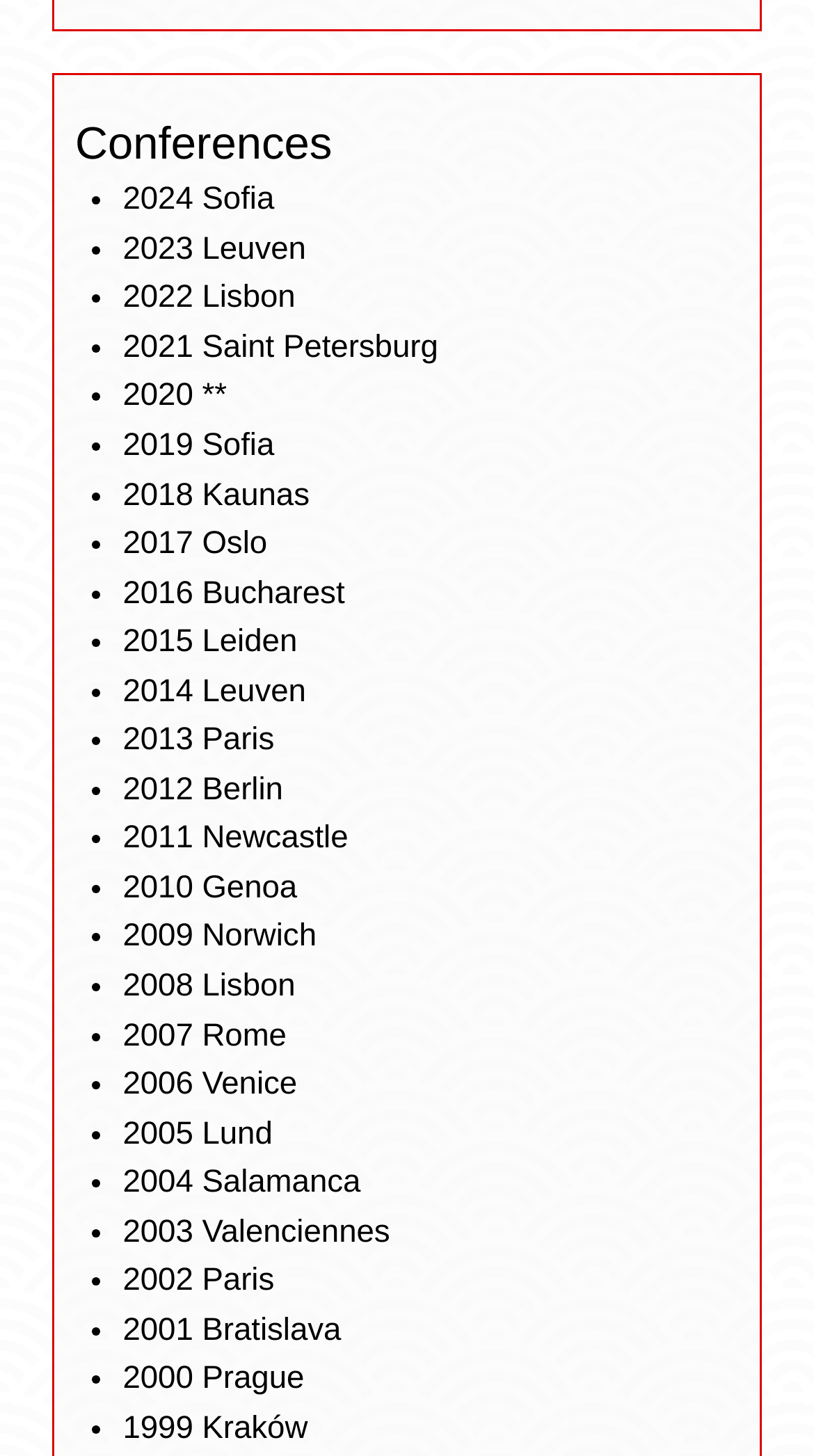Based on the visual content of the image, answer the question thoroughly: How many conferences were held in Leuven?

I searched the list of conferences and found two links mentioning Leuven: '2023 Leuven' and '2014 Leuven', which indicates that two conferences were held in Leuven.